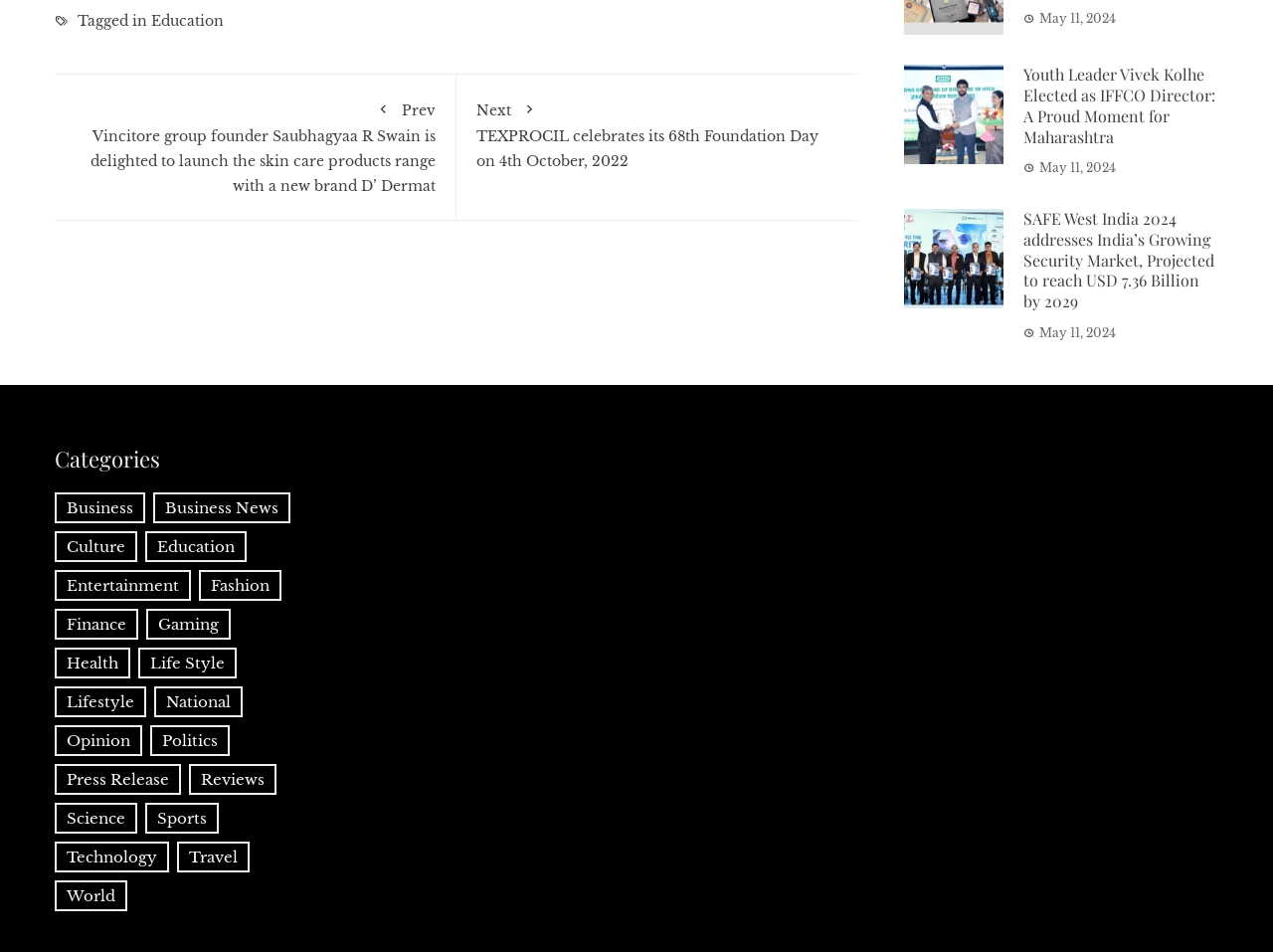Please locate the clickable area by providing the bounding box coordinates to follow this instruction: "Explore the 'Technology' section".

[0.043, 0.884, 0.133, 0.917]